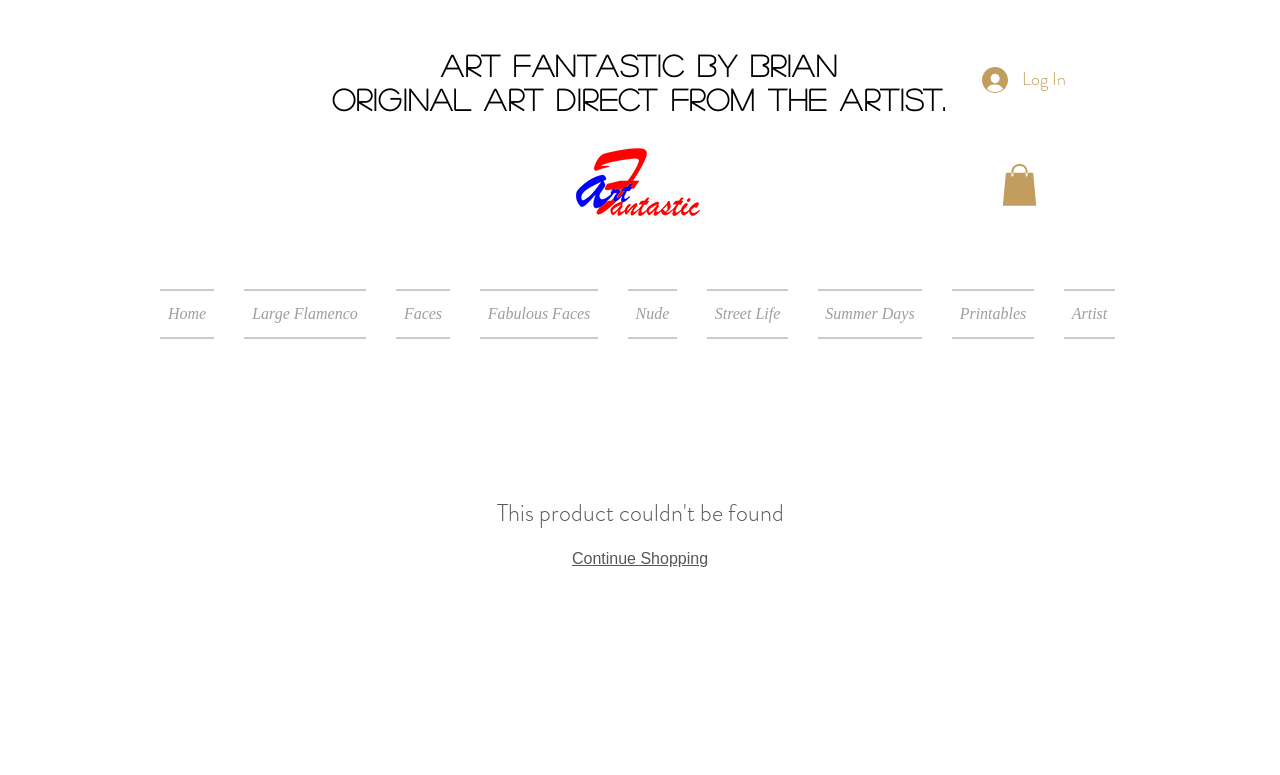Please identify the coordinates of the bounding box that should be clicked to fulfill this instruction: "log in".

[0.756, 0.079, 0.844, 0.128]